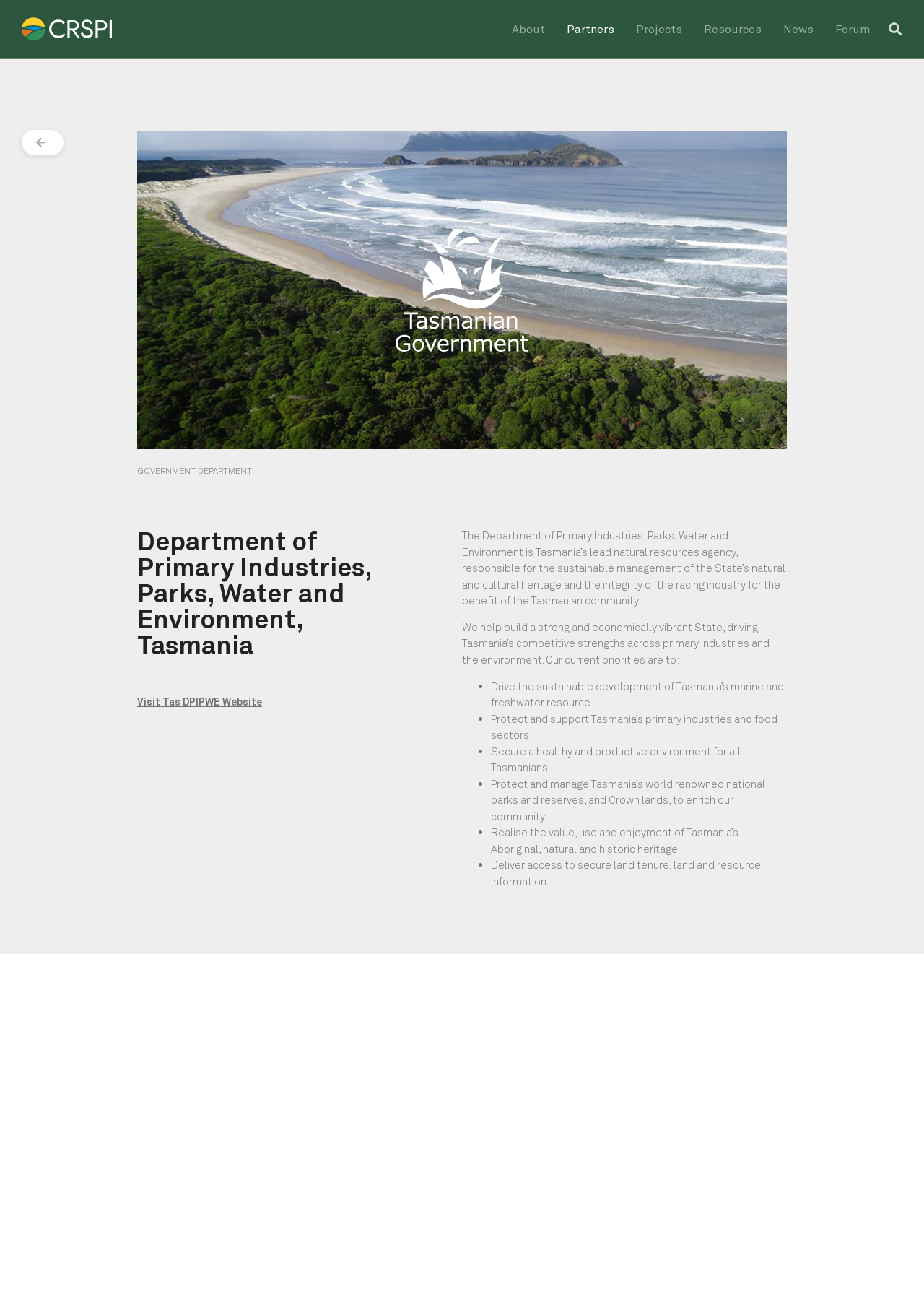Detail the various sections and features present on the webpage.

The webpage is about the Tasmanian Department of Primary Industries, Parks, Water and Environment (DPIPWE). At the top left, there is a CRSPI brand image with a link to the CRSPI brand. 

To the right of the brand image, there are six navigation links: 'About', 'Partners', 'Projects', 'Resources', 'News', and 'Forum'. These links are aligned horizontally and take up the top section of the page.

Below the navigation links, there is a search bar at the top right corner. 

In the middle section of the page, there is a heading that reads 'Department of Primary Industries, Parks, Water and Environment, Tasmania'. Below the heading, there is a button that says 'Visit Tas DPIPWE Website'.

Under the button, there is a paragraph of text that describes the department's role in managing Tasmania's natural and cultural heritage. 

Below the paragraph, there is a list of the department's priorities, which include driving the sustainable development of Tasmania's marine and freshwater resources, protecting and supporting primary industries and food sectors, securing a healthy and productive environment, managing national parks and reserves, realizing the value of Tasmania's Aboriginal, natural, and historic heritage, and delivering access to secure land tenure and resource information. Each priority is marked with a bullet point.

At the top left, below the CRSPI brand image, there is a small button with no text.